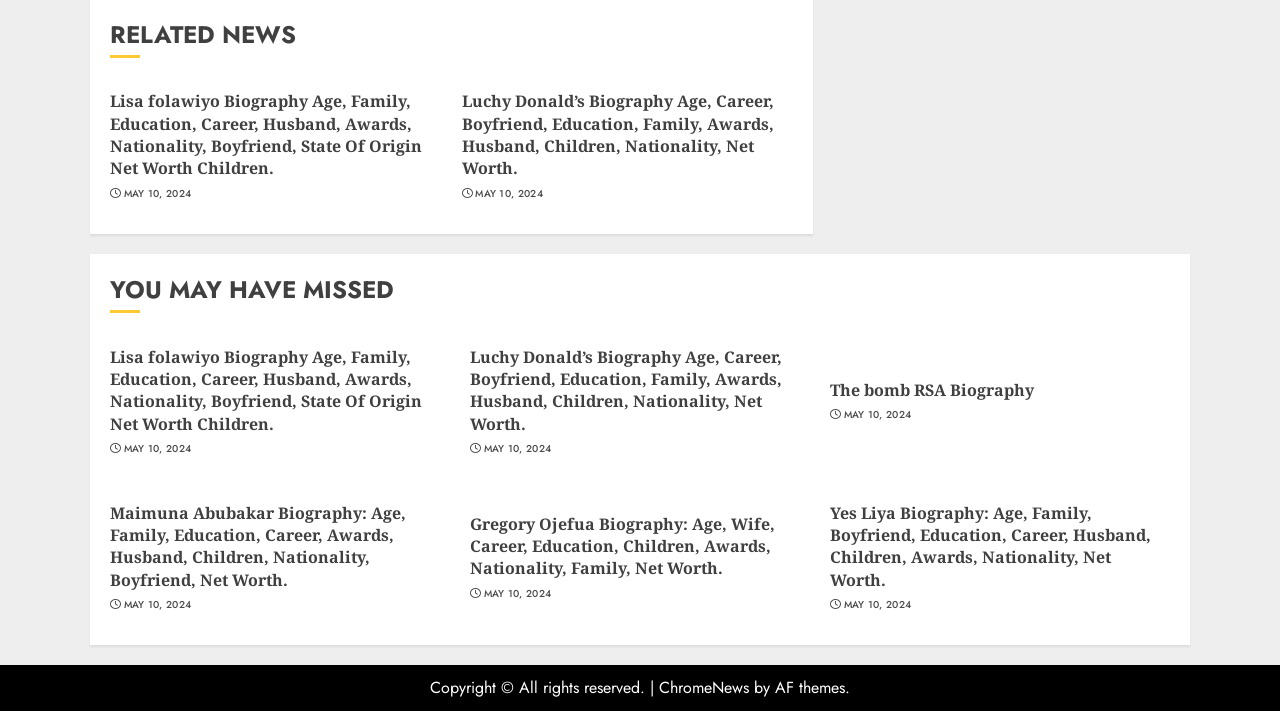Look at the image and give a detailed response to the following question: What is the copyright information at the bottom of the page?

I looked at the bottom of the page and found a static text element containing the copyright information, which reads 'Copyright © All rights reserved.'